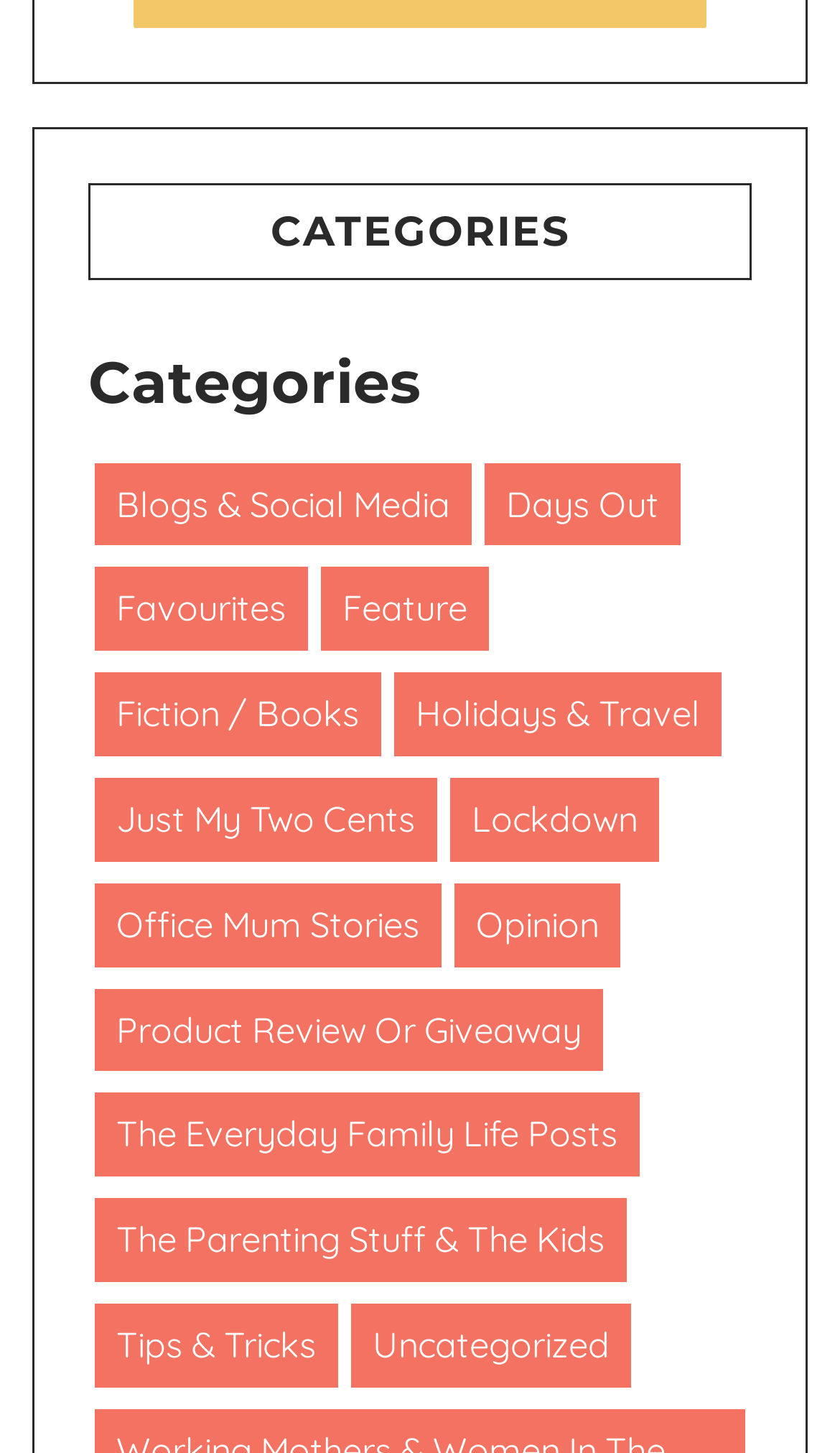Are the categories listed in alphabetical order?
Using the image, respond with a single word or phrase.

No